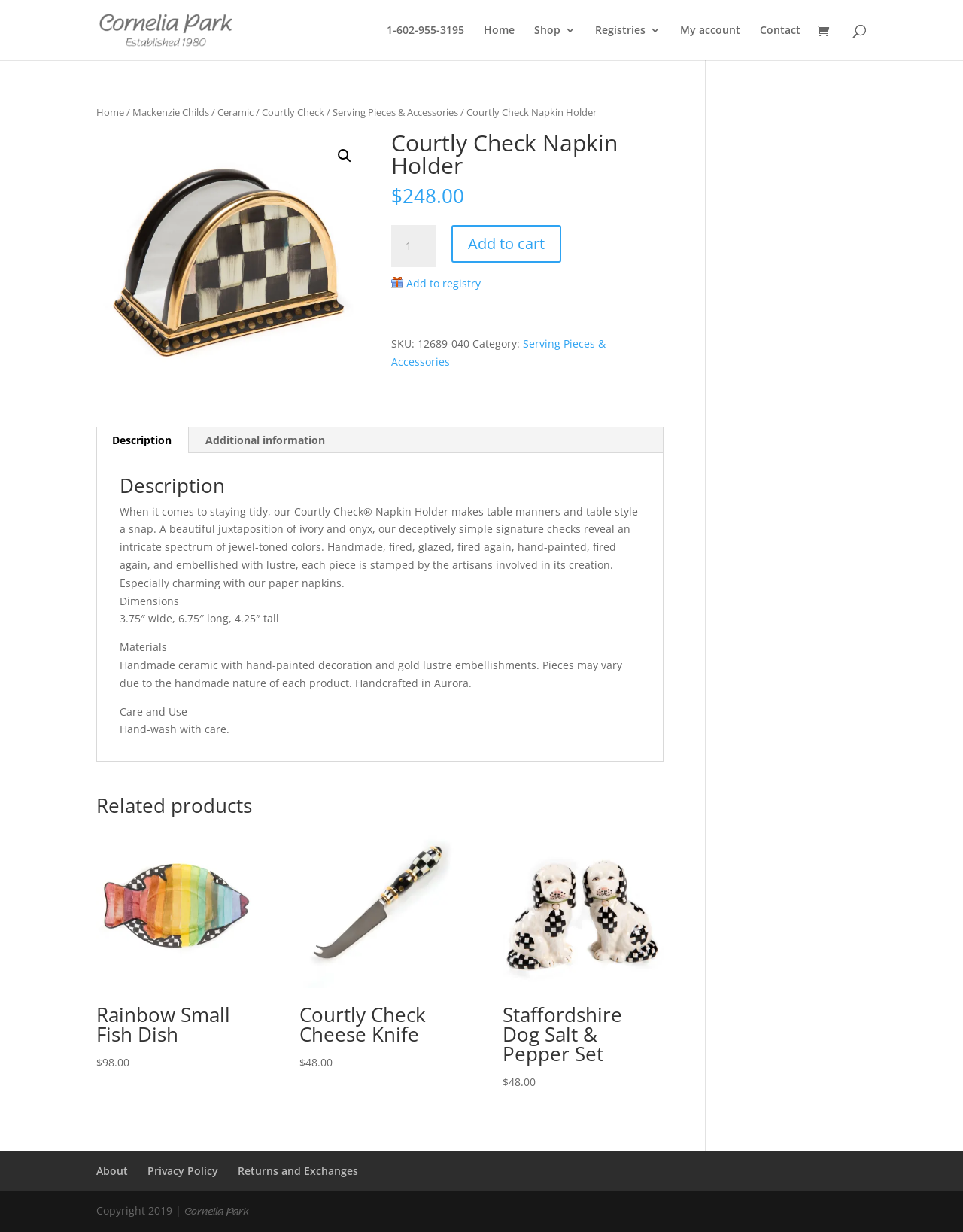Construct a comprehensive caption that outlines the webpage's structure and content.

This webpage is about a product called Courtly Check Napkin Holder. At the top, there is a navigation bar with links to "Home", "Shop", "Registries", "My account", and "Contact". On the top right, there is a search bar and a link with a magnifying glass icon. Below the navigation bar, there is a breadcrumb navigation showing the path "Home > Mackenzie Childs > Ceramic > Courtly Check > Serving Pieces & Accessories > Courtly Check Napkin Holder".

The main content of the page is divided into two sections. On the left, there is an image of the product, and on the right, there is a description of the product. The product name "Courtly Check Napkin Holder" is displayed in a large font, followed by the price "$248.00". Below the price, there is a quantity selector and an "Add to cart" button. There are also links to "Add to registry" and to view the product's SKU and category.

Below the product description, there is a tab list with two tabs: "Description" and "Additional information". The "Description" tab is selected by default, and it displays a detailed description of the product, including its dimensions, materials, and care instructions.

Further down the page, there is a section titled "Related products" that displays three related products with their prices and short descriptions.

At the bottom of the page, there are links to "About", "Privacy Policy", and "Returns and Exchanges", as well as a copyright notice.